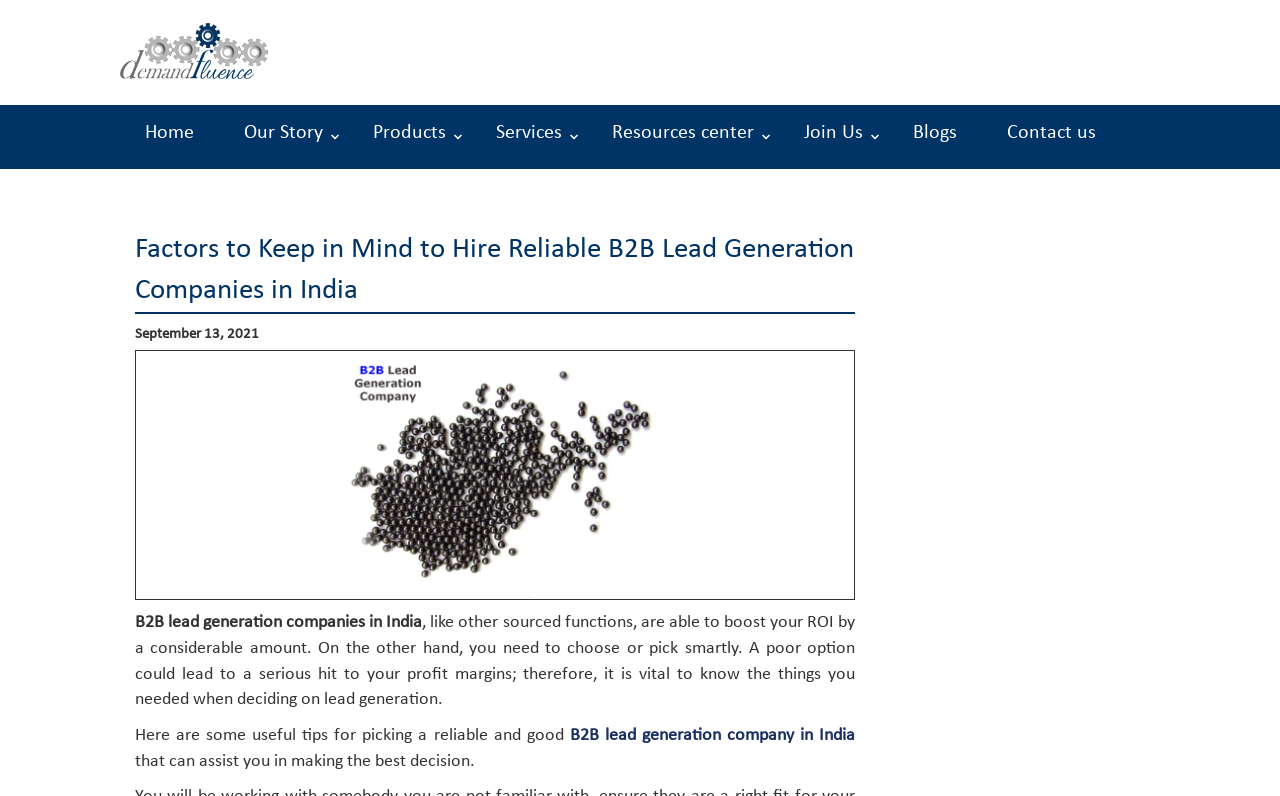Please identify the bounding box coordinates of the region to click in order to complete the task: "explore products". The coordinates must be four float numbers between 0 and 1, specified as [left, top, right, bottom].

[0.272, 0.132, 0.368, 0.212]